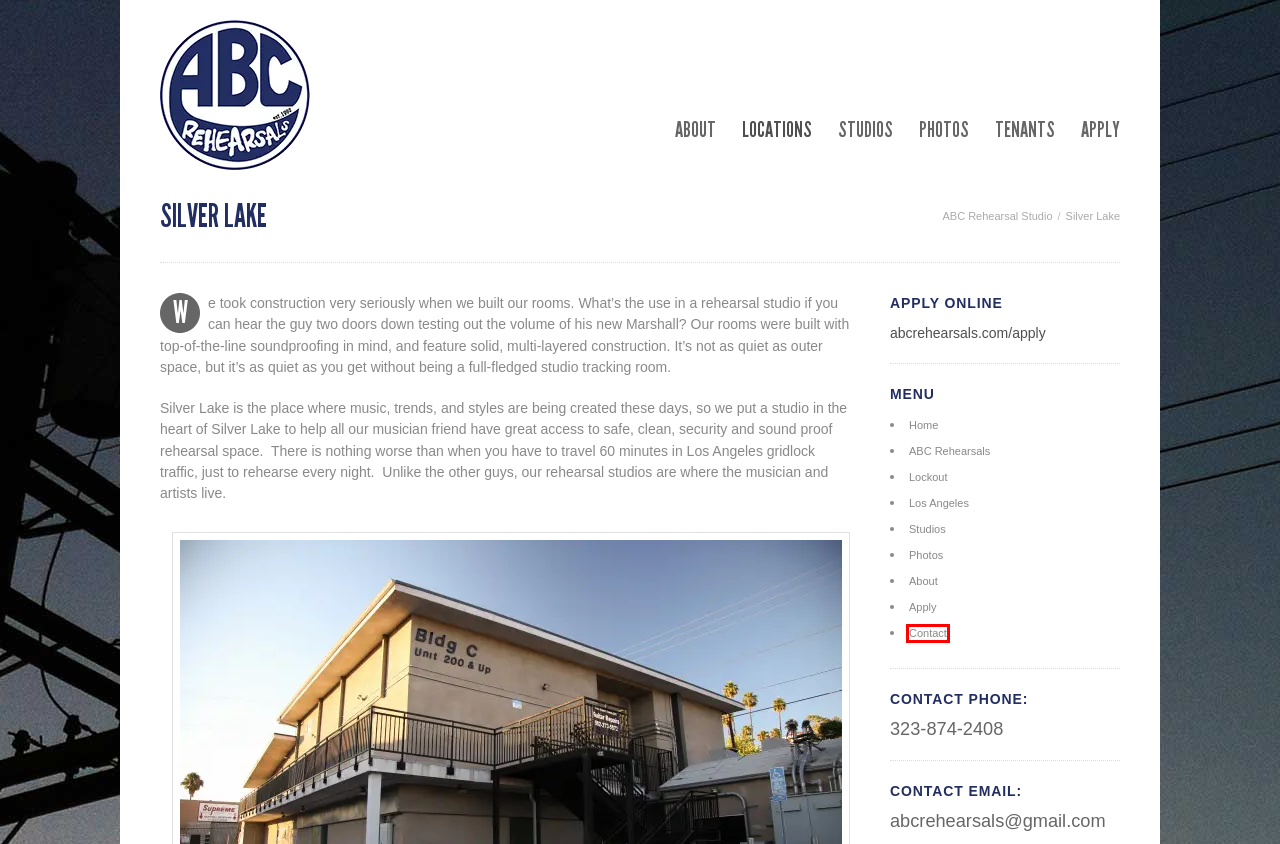You are presented with a screenshot of a webpage with a red bounding box. Select the webpage description that most closely matches the new webpage after clicking the element inside the red bounding box. The options are:
A. Los Angeles – ABC Rehearsal Studio
B. Studios – ABC Rehearsal Studio
C. Apply – ABC Rehearsal Studio
D. Lockout – ABC Rehearsal Studio
E. ABC Rehearsals – ABC Rehearsal Studio
F. Contact – ABC Rehearsal Studio
G. ABC Rehearsal Studio – Los Angeles Rehearsal Studio
H. About – ABC Rehearsal Studio

F